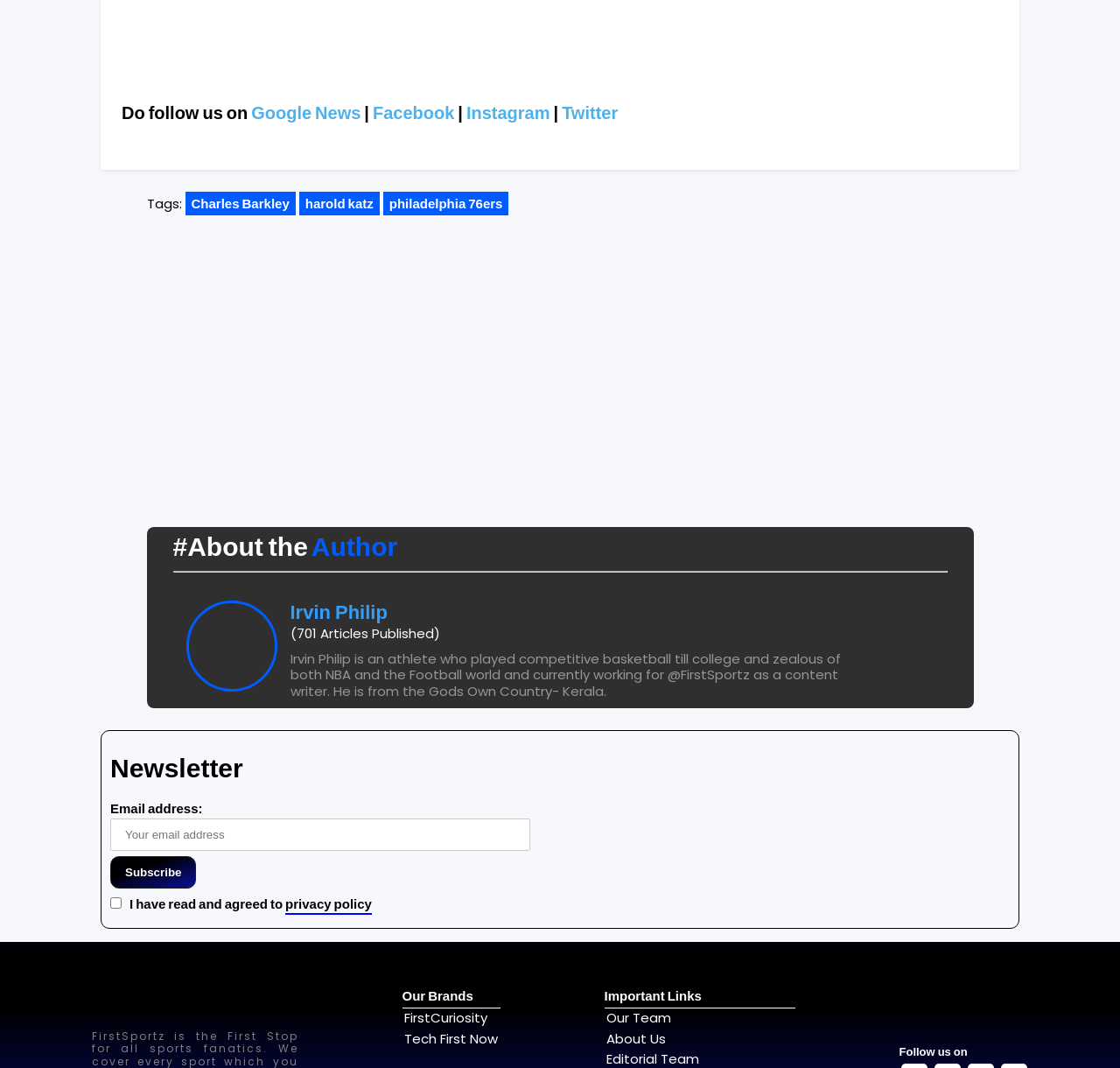Respond concisely with one word or phrase to the following query:
What social media platforms are mentioned?

Google News, Facebook, Instagram, Twitter